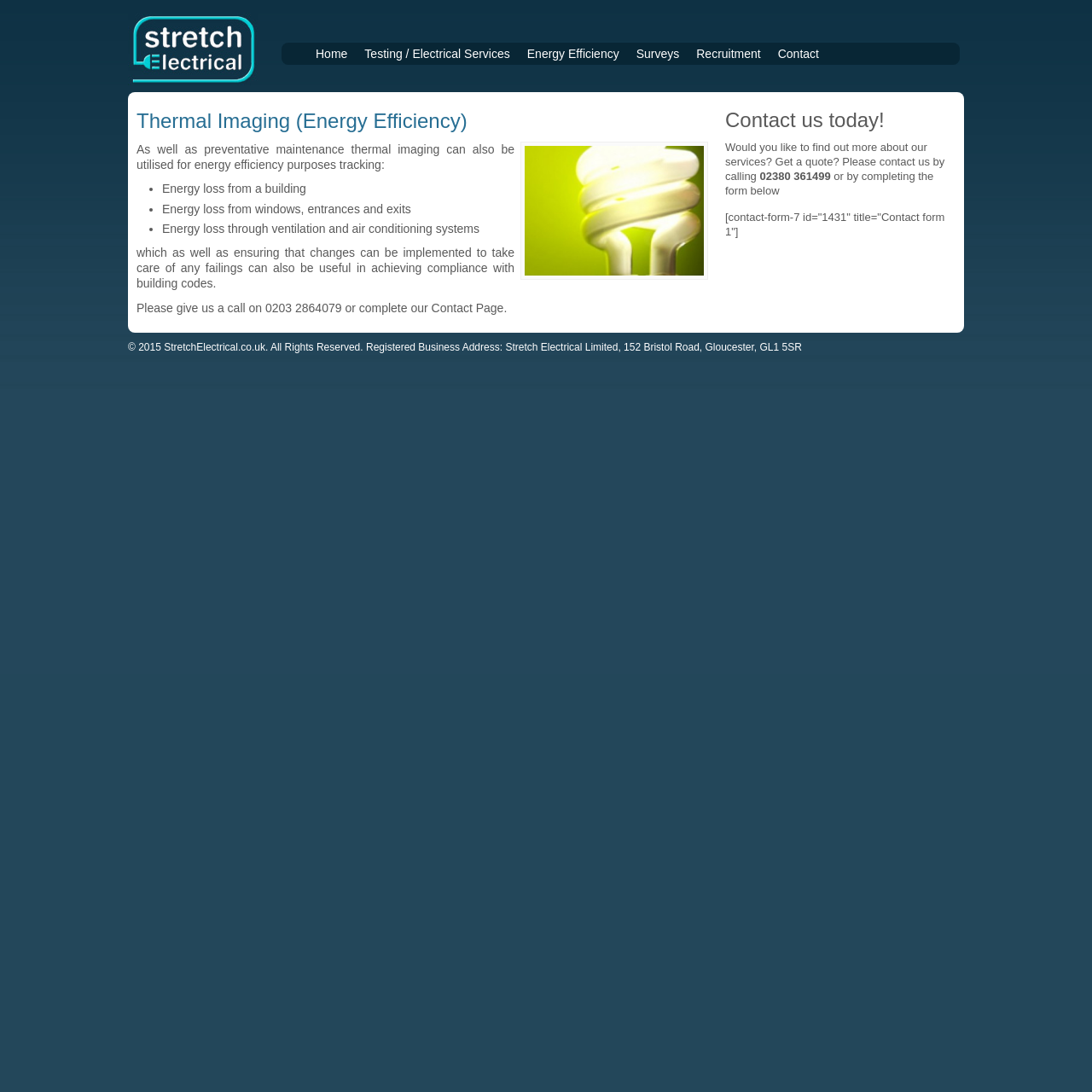Your task is to extract the text of the main heading from the webpage.

Thermal Imaging (Energy Efficiency)